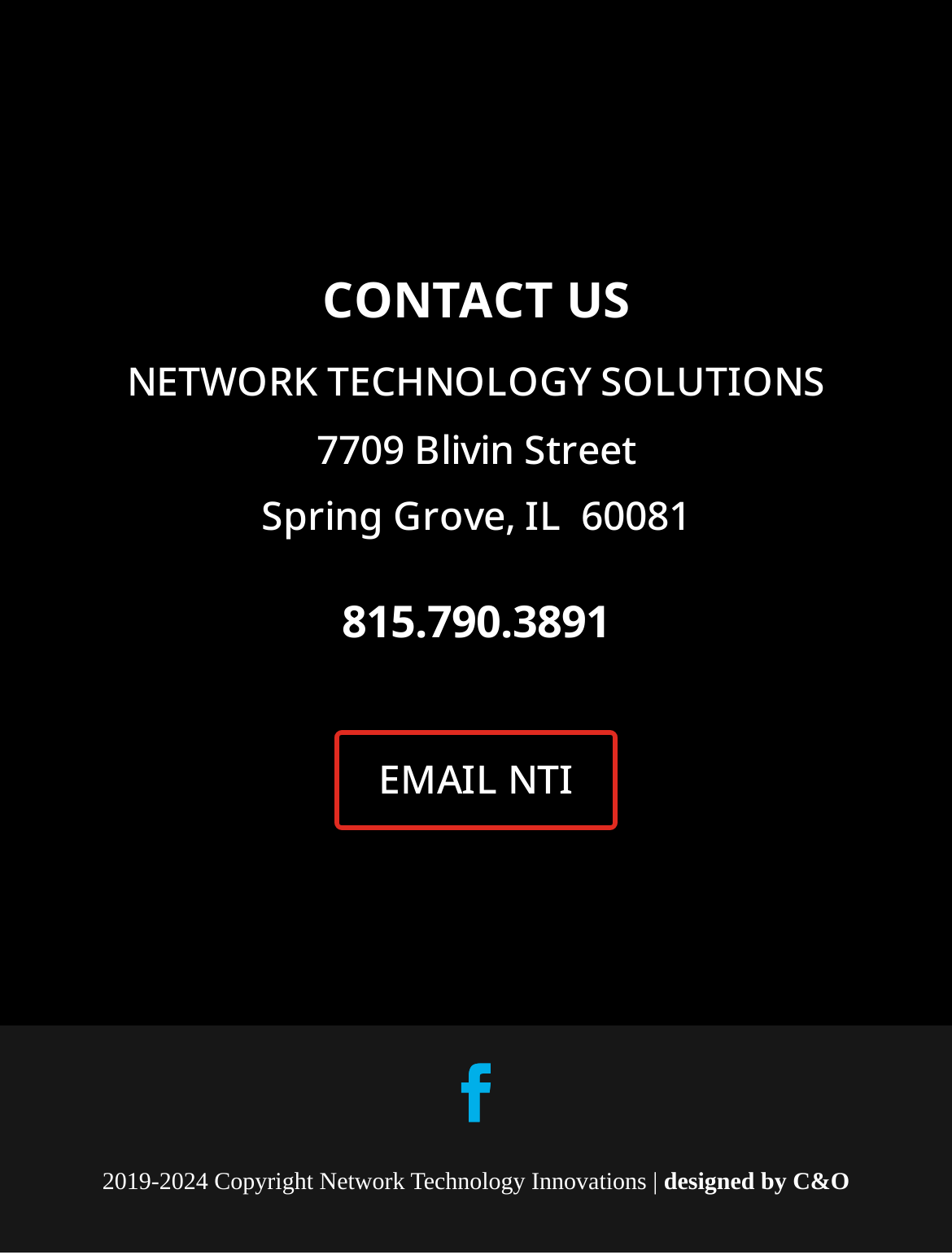What is the phone number?
Please look at the screenshot and answer in one word or a short phrase.

815.790.3891